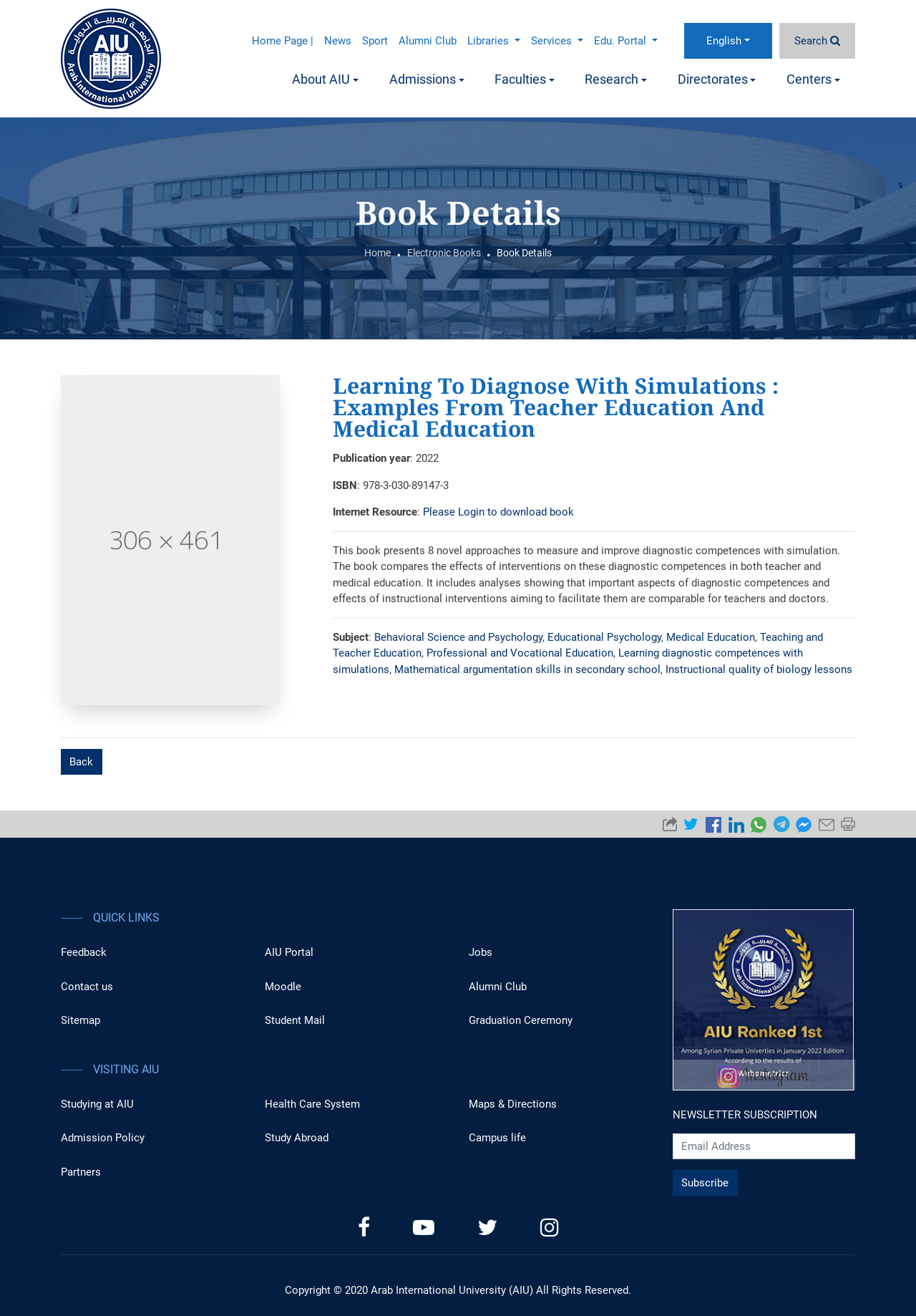Locate the bounding box coordinates of the clickable area to execute the instruction: "Click the 'Search' link". Provide the coordinates as four float numbers between 0 and 1, represented as [left, top, right, bottom].

[0.851, 0.018, 0.934, 0.045]